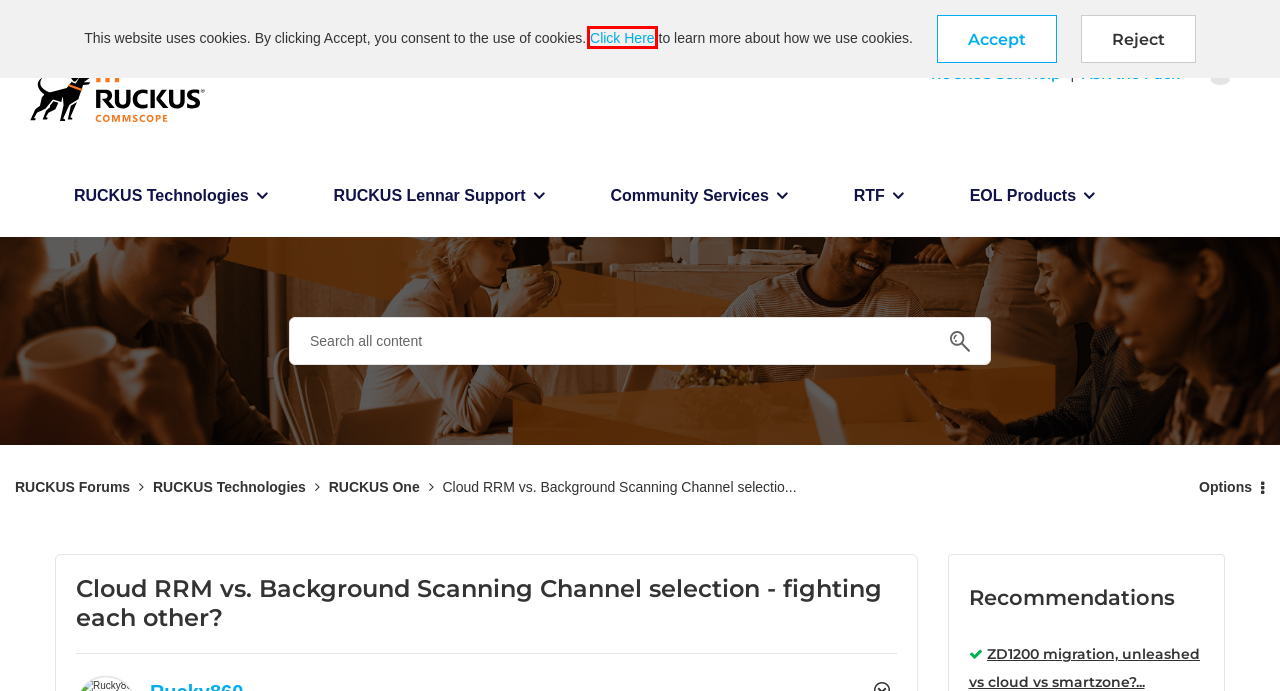You have been given a screenshot of a webpage, where a red bounding box surrounds a UI element. Identify the best matching webpage description for the page that loads after the element in the bounding box is clicked. Options include:
A. RMA Return Instructions | Ruckus Wireless Support
B. Certificate Renewal | Ruckus Wireless Support
C. Ruckus Wireless Support
D. Accessibility | CommScope
E. Privacy & Cookies | CommScope
F. Powered by Khoros Communities | Online Community Software Solutions
G. How-To Hub  | Ruckus Wireless Support
H. Technical Documents | Ruckus Wireless Support

E